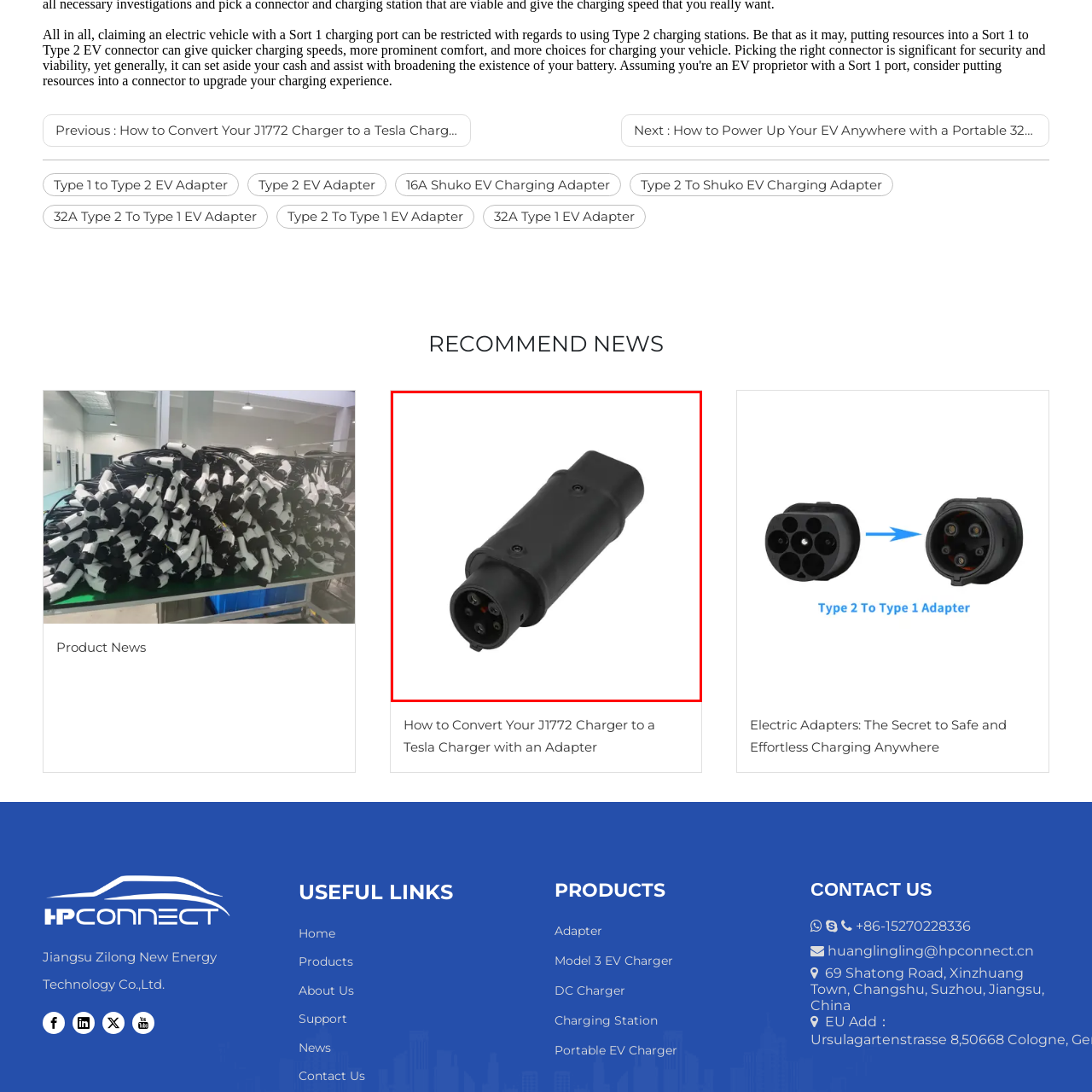What is the adapter's primary function?
Pay attention to the section of the image highlighted by the red bounding box and provide a comprehensive answer to the question.

The caption explains that the adapter is essential for users looking to convert or connect different EV charging systems, ensuring seamless power delivery for electric vehicles, implying that its primary function is to facilitate the connection and conversion of EV charging systems.